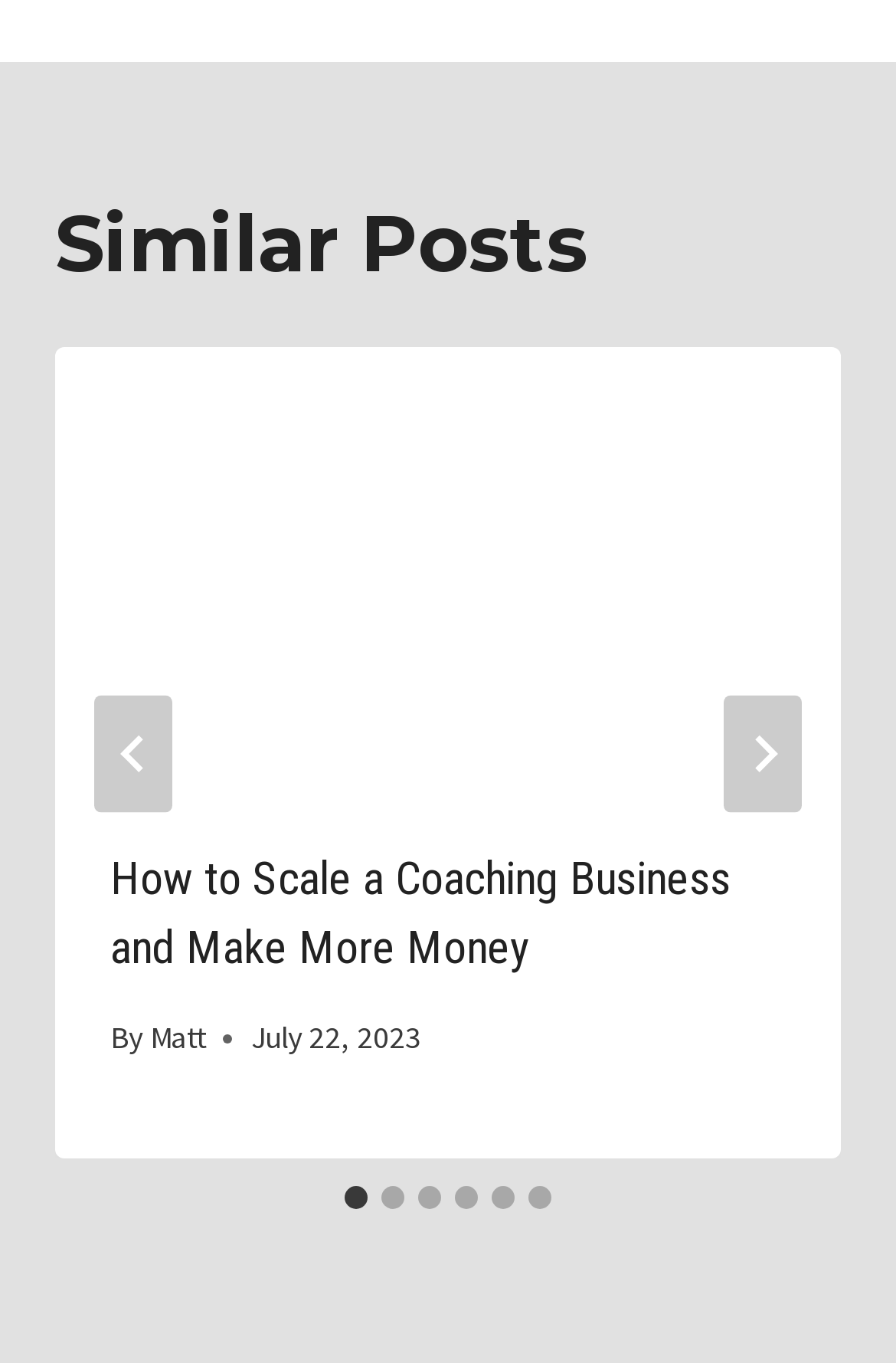Identify the bounding box coordinates of the clickable region necessary to fulfill the following instruction: "Select slide 2". The bounding box coordinates should be four float numbers between 0 and 1, i.e., [left, top, right, bottom].

[0.426, 0.87, 0.451, 0.887]